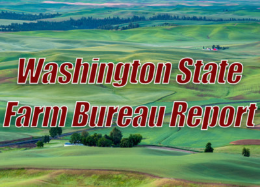Generate an in-depth description of the image.

The image features a breathtaking view of lush green rolling hills typical of Washington State, serving as a backdrop for the headline "Washington State Farm Bureau Report." This report highlights the ongoing agricultural activities and the importance of farming in the region. The vibrant landscape not only signifies the rich agricultural history of Washington but also emphasizes the role of the Farm Bureau in supporting local farmers and promoting agricultural sustainability. The combination of the stunning natural scenery and the informative title encourages readers to appreciate both the beauty of the land and the necessity of agriculture in their community.